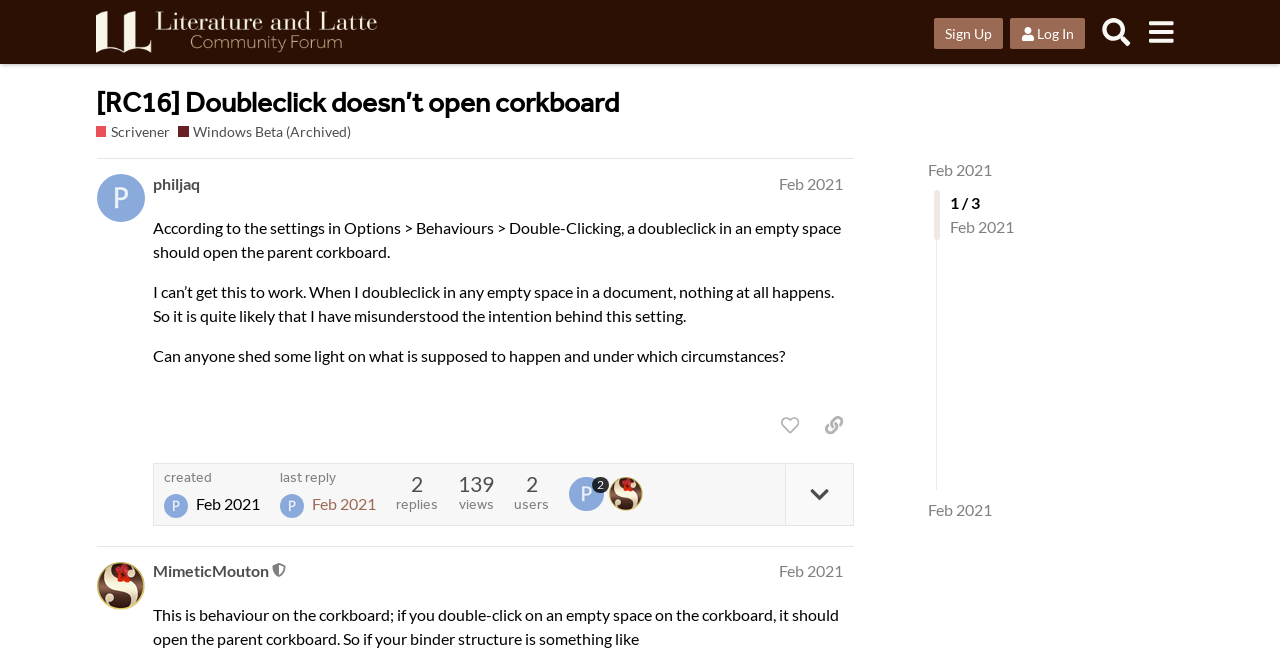Analyze the image and give a detailed response to the question:
What is the date of the original post?

The date of the original post can be found in the post by philjaq, where it says 'Feb 2, 2021 10:00 pm'. This indicates that the original post was made on February 2, 2021, at 10:00 pm.